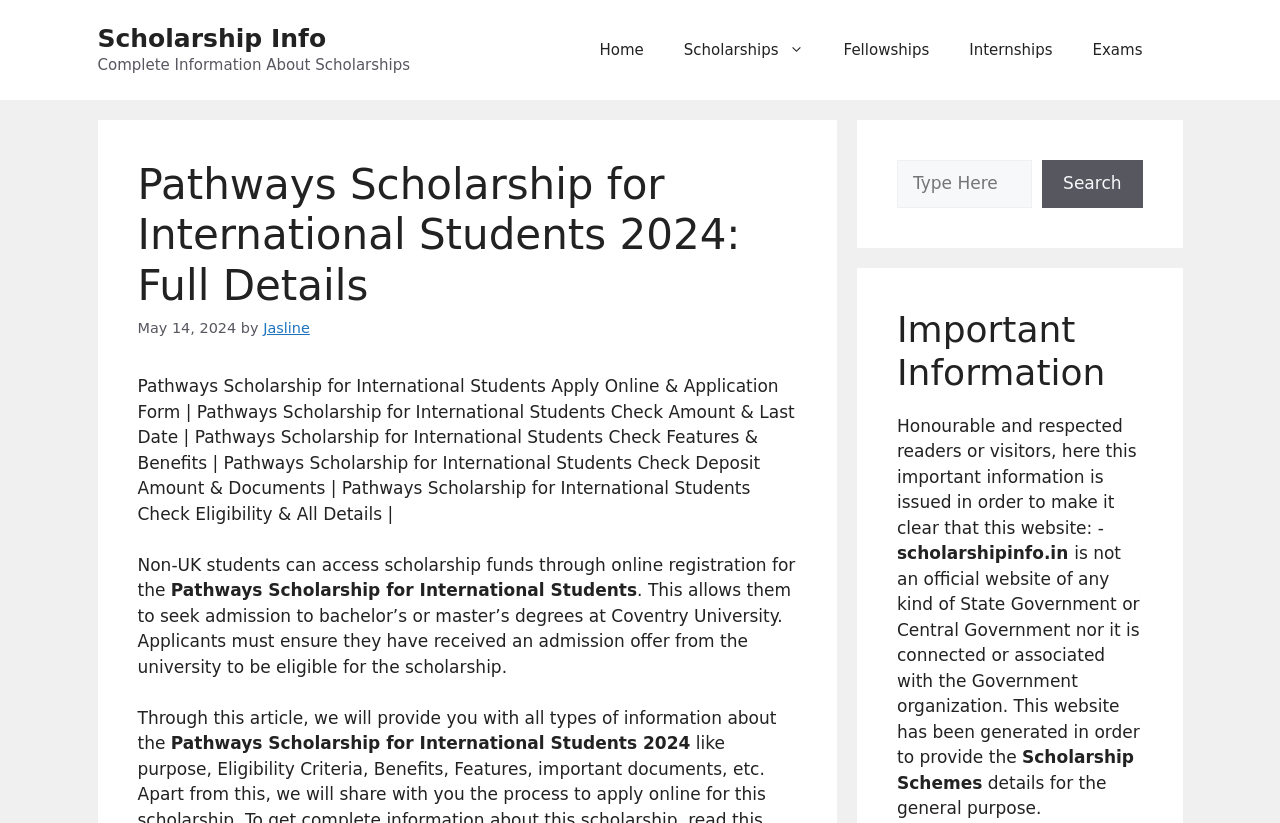Could you highlight the region that needs to be clicked to execute the instruction: "Click on the 'Home' link"?

[0.453, 0.024, 0.519, 0.097]